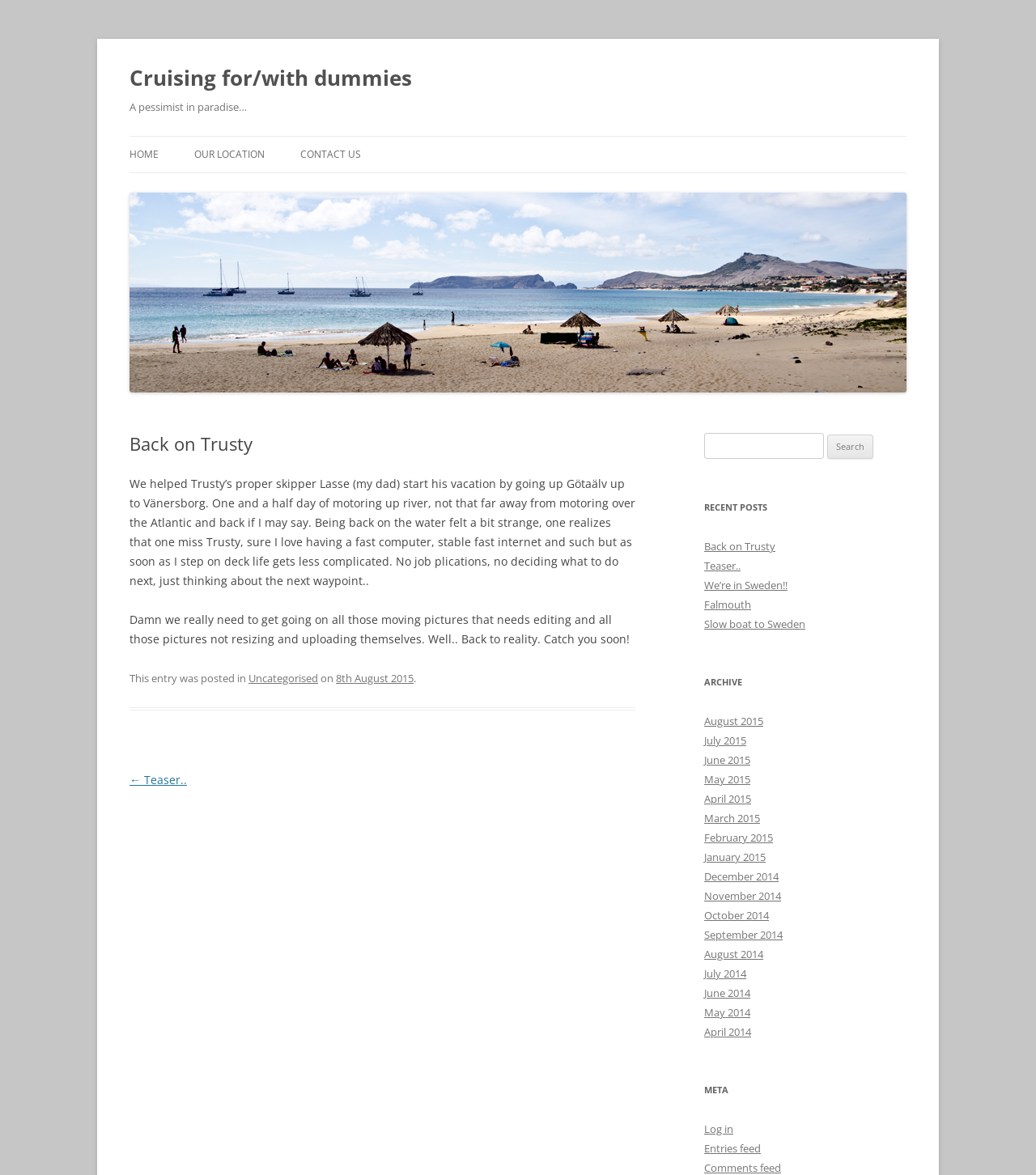Please determine the bounding box coordinates, formatted as (top-left x, top-left y, bottom-right x, bottom-right y), with all values as floating point numbers between 0 and 1. Identify the bounding box of the region described as: Slow boat to Sweden

[0.68, 0.525, 0.777, 0.537]